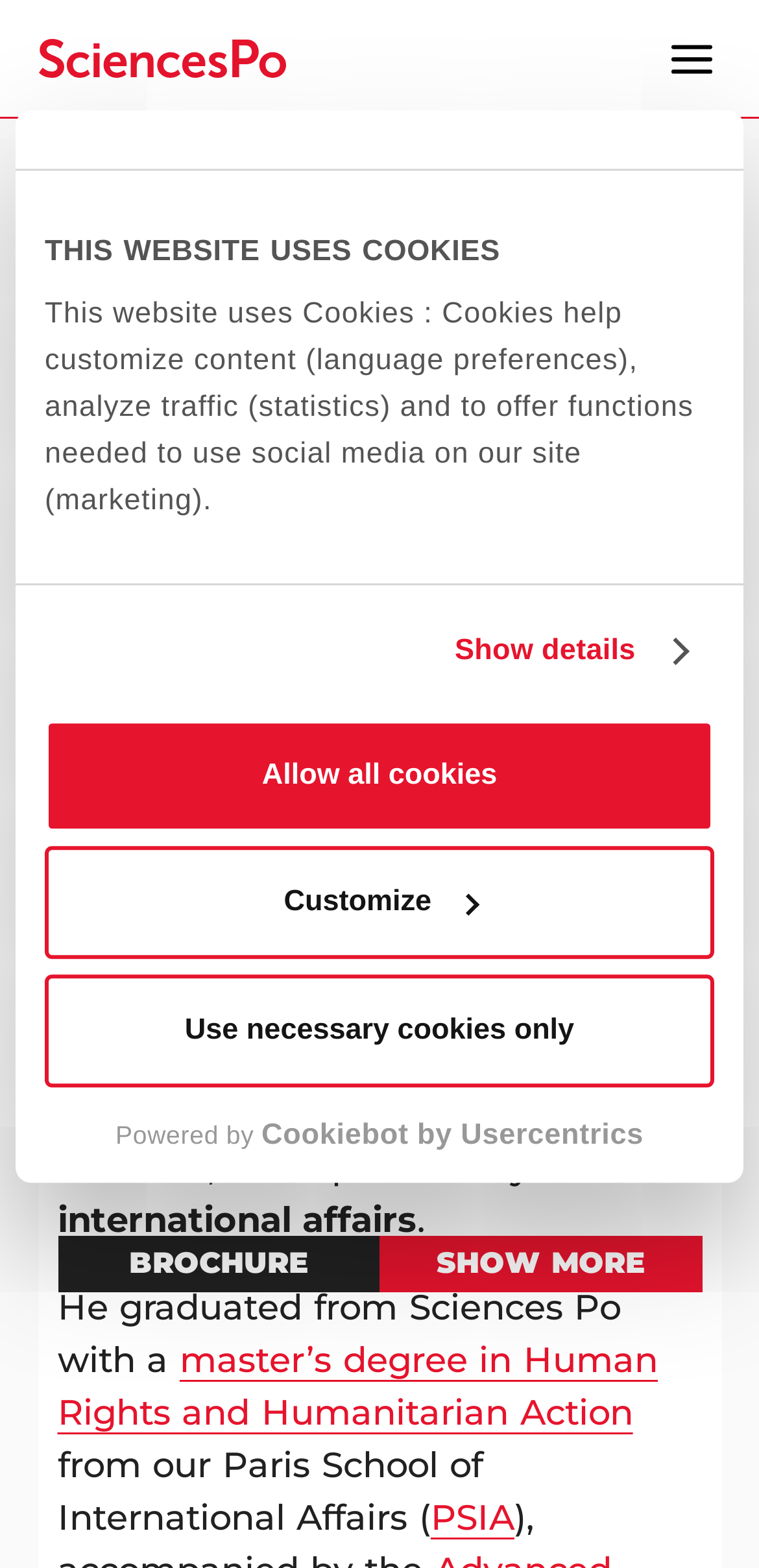Please answer the following question using a single word or phrase: What is the name of the school that Mickael graduated from?

Sciences Po